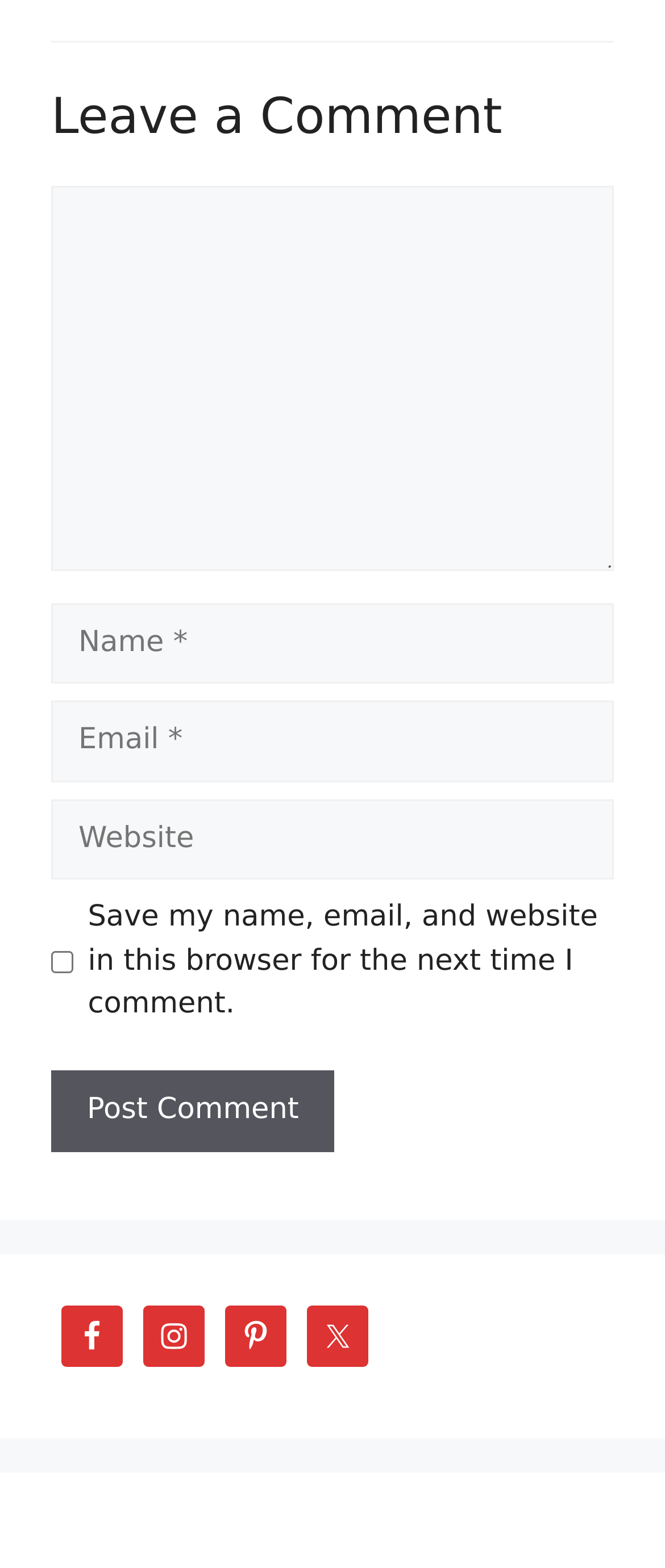Mark the bounding box of the element that matches the following description: "parent_node: Comment name="author" placeholder="Name *"".

[0.077, 0.385, 0.923, 0.436]